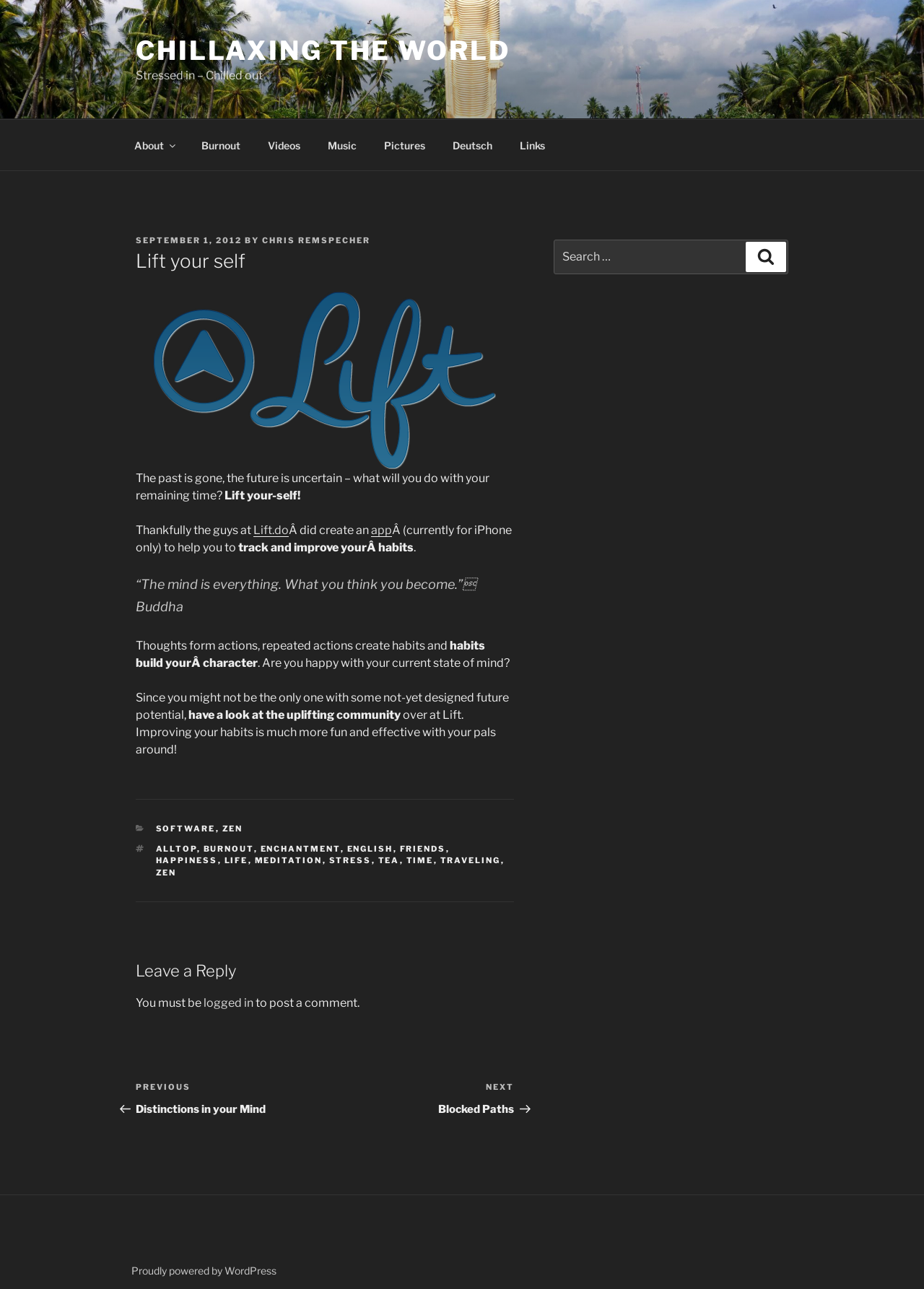Generate a comprehensive description of the webpage.

The webpage is titled "Lift your self - Chillaxing the World" and has a prominent link "CHILLAXING THE WORLD" at the top. Below this, there is a static text "Stressed in – Chilled out" followed by a top menu navigation bar with links to "About", "Burnout", "Videos", "Music", "Pictures", "Deutsch", and "Links".

The main content of the webpage is divided into sections. The first section has a header "Lift your self" and a logo of Lift.do, accompanied by a descriptive text about the importance of habits and self-improvement. There is also a quote from Buddha in a blockquote format.

The next section discusses the concept of habits and character, with a call-to-action to join the uplifting community at Lift. This section is followed by a footer section with categories and tags, including "SOFTWARE", "ZEN", "ALLTOP", "BURNOUT", and others.

On the right side of the webpage, there is a blog sidebar with a search bar and a section for post navigation, which includes links to previous and next posts. At the very bottom of the webpage, there is a footer section with a link to WordPress.

Overall, the webpage has a clean and organized layout, with a focus on promoting self-improvement and community building through the Lift platform.